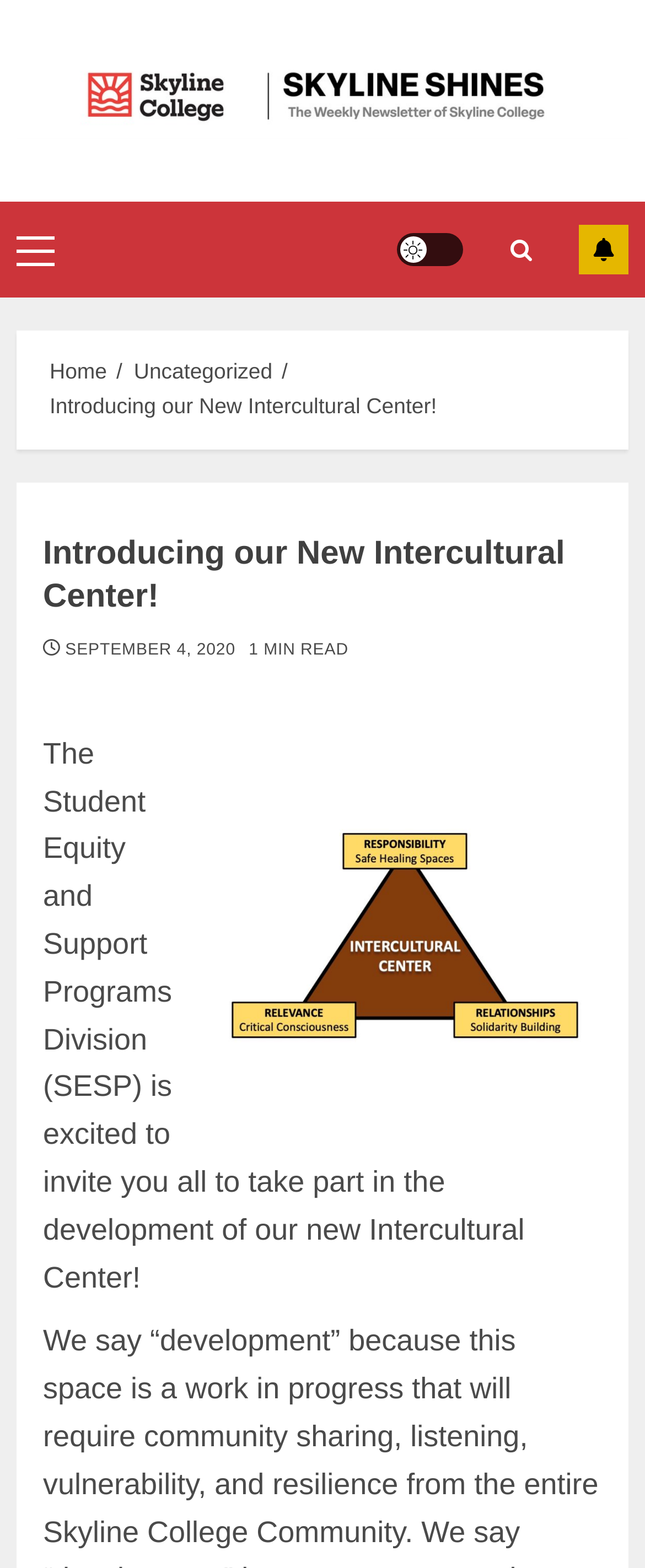Determine the bounding box coordinates for the UI element described. Format the coordinates as (top-left x, top-left y, bottom-right x, bottom-right y) and ensure all values are between 0 and 1. Element description: Introducing our New Intercultural Center!

[0.077, 0.251, 0.677, 0.268]